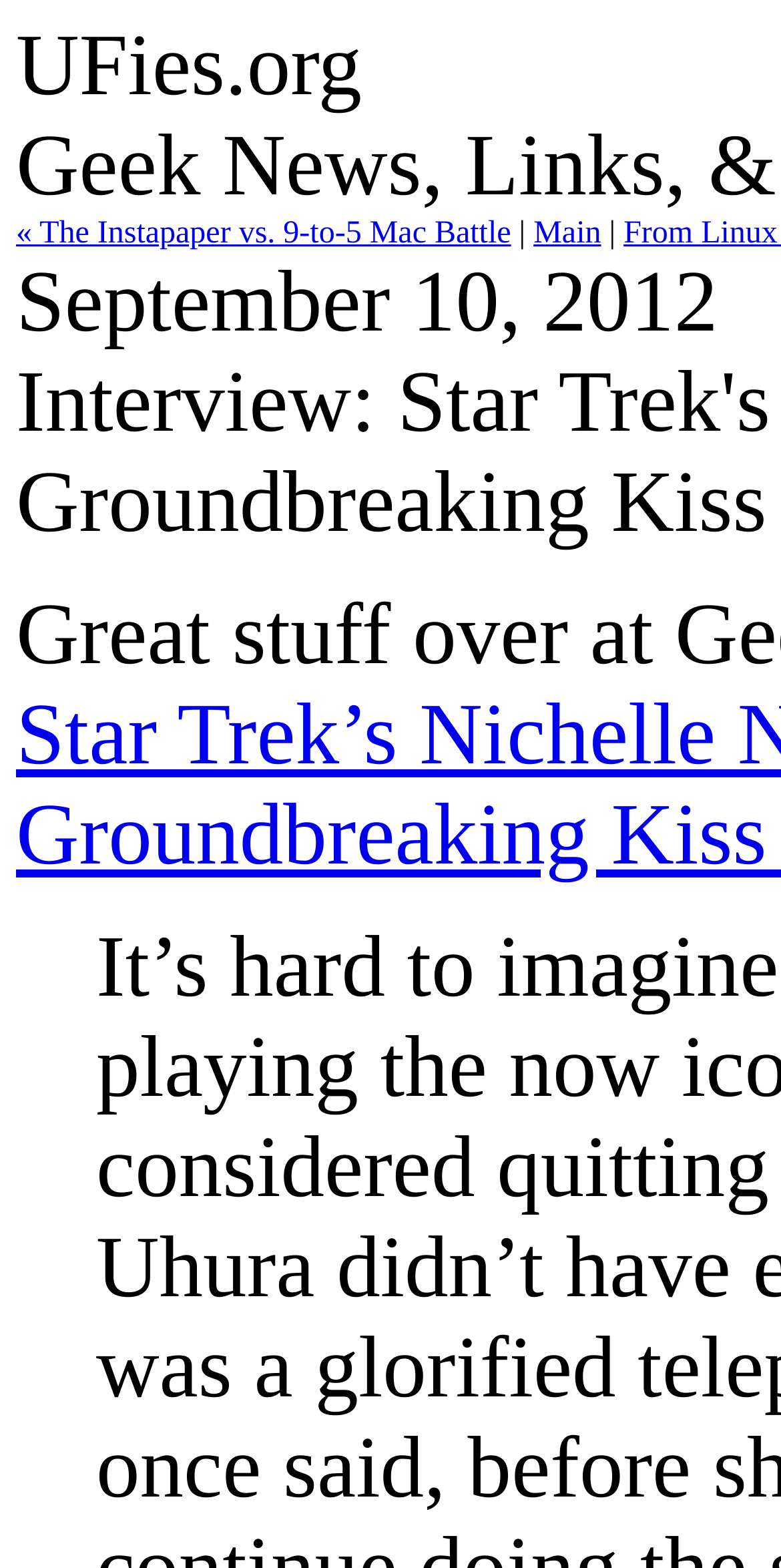Provide the bounding box for the UI element matching this description: "Main".

[0.683, 0.138, 0.77, 0.16]